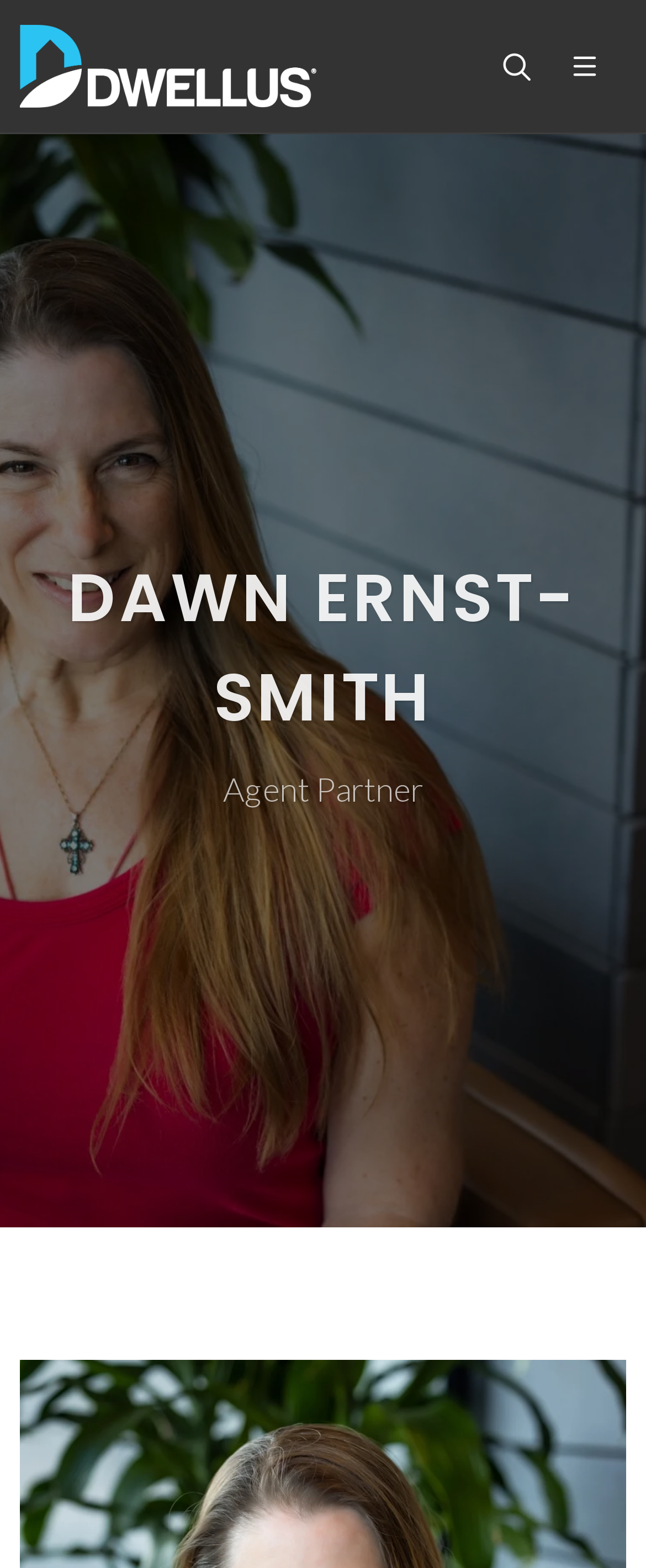What is the symbol on the link on the top-right?
Please use the visual content to give a single word or phrase answer.

ue9cc uea11